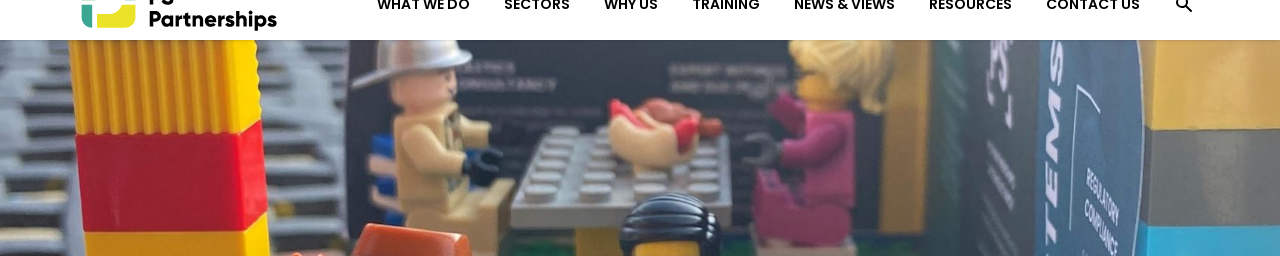What is the theme highlighted in the background of the image?
Use the screenshot to answer the question with a single word or phrase.

Sustainability and innovation